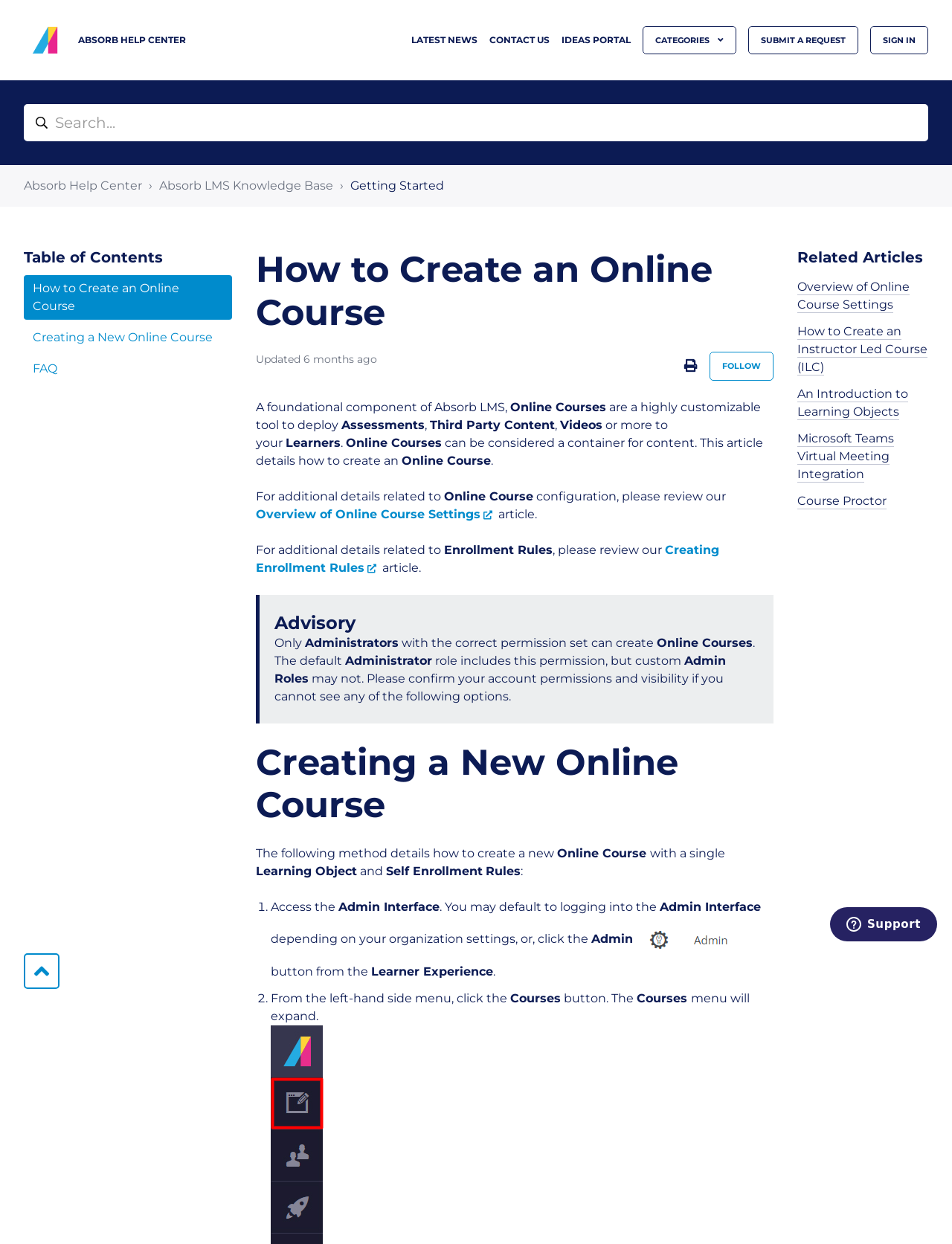What is the topic of the article?
Refer to the image and offer an in-depth and detailed answer to the question.

I found the answer by looking at the heading elements on the page. The main heading element with ID 188 has the text 'How to Create an Online Course', which suggests that the topic of the article is creating an online course.